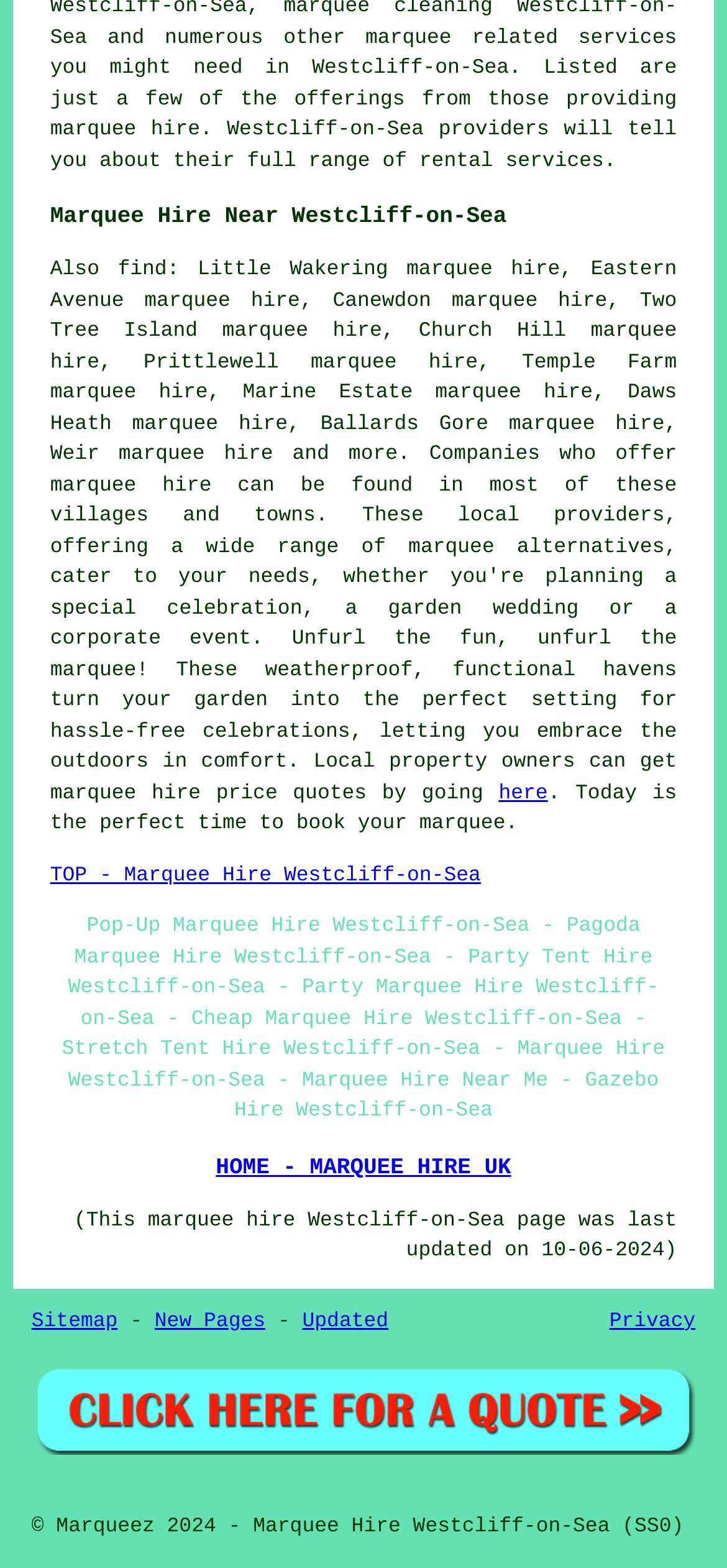Locate the bounding box coordinates of the element that needs to be clicked to carry out the instruction: "Click on 'marquee hire'". The coordinates should be given as four float numbers ranging from 0 to 1, i.e., [left, top, right, bottom].

[0.069, 0.303, 0.291, 0.317]